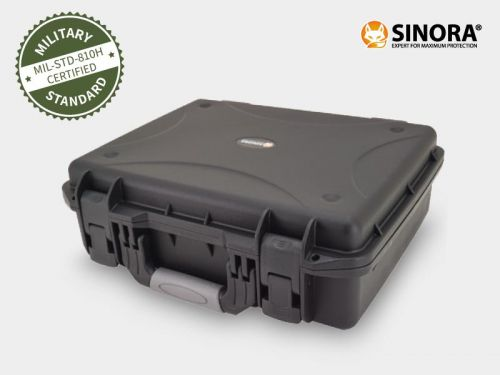Answer the question in one word or a short phrase:
Is the case customizable?

Yes